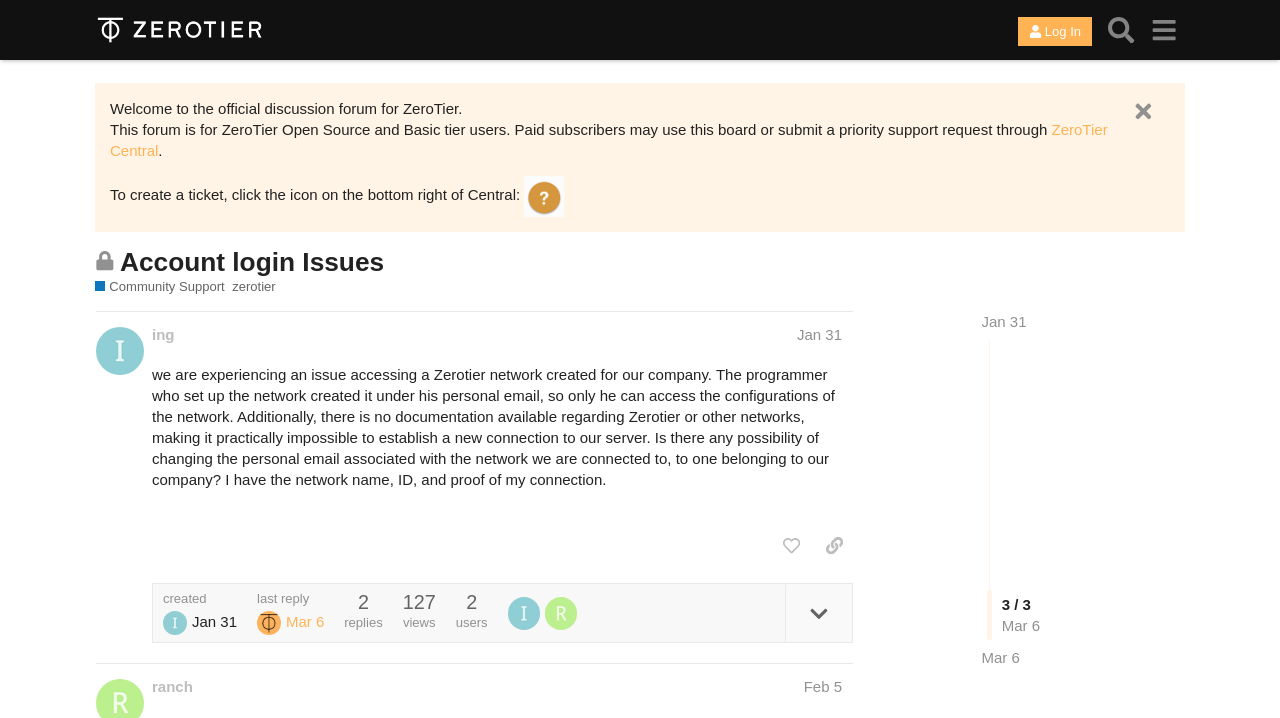What is the name of the user who posted the first reply?
Utilize the image to construct a detailed and well-explained answer.

I found the answer by looking at the heading element that says 'ing Jan 31' and the link element that says 'ing'.